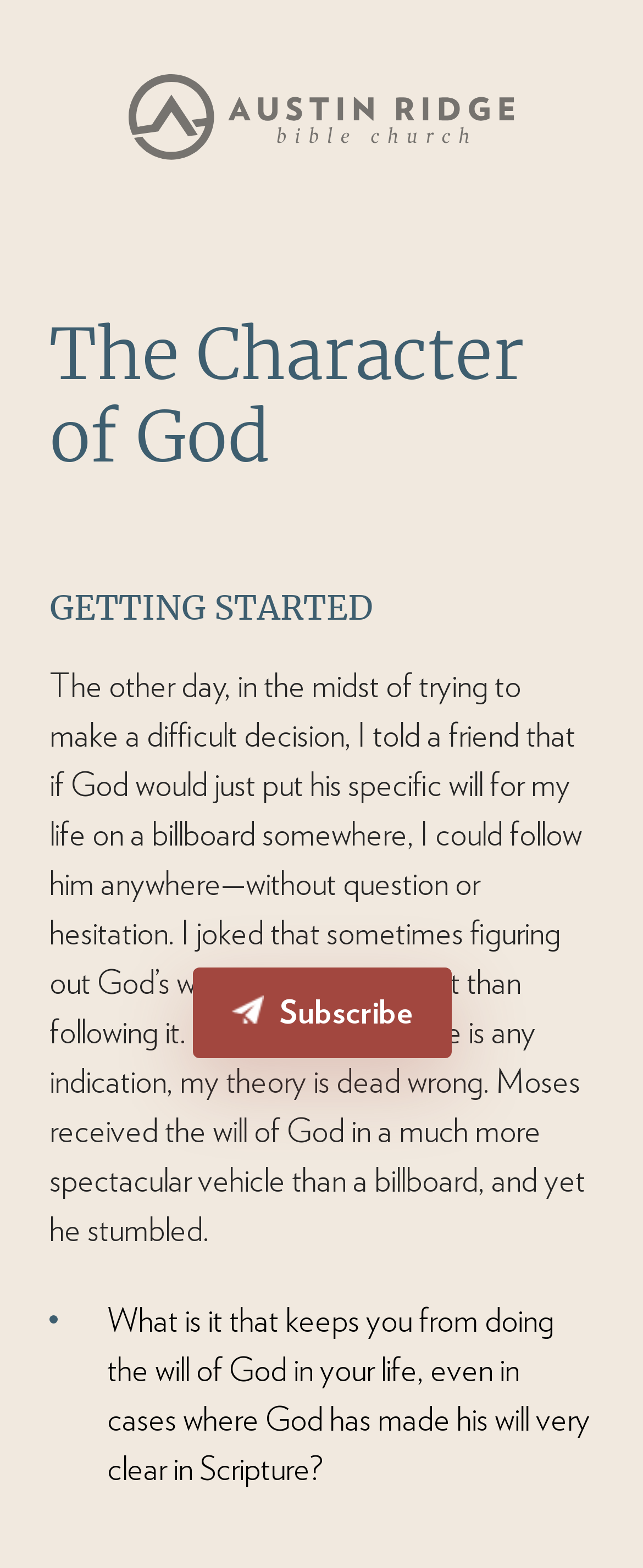Offer a comprehensive description of the webpage’s content and structure.

The webpage is titled "The Character of God | Time with God" and has a prominent link and image with the same title, located at the top center of the page. Below this, there is a heading that reads "The Character of God" followed by another heading "GETTING STARTED". 

Under these headings, there is a block of text that discusses the difficulty of figuring out God's will and how it can be more challenging than following it. The text shares a personal anecdote about wanting God's will to be clear and then references a biblical passage, mentioning Moses receiving God's will in a spectacular way but still stumbling.

Further down the page, there is a question posed to the reader, "What is it that keeps you from doing the will of God in your life, even in cases where God has made his will very clear in Scripture?" This question is positioned near the bottom of the page.

On the right side of the page, there is a button labeled "Subscribe" that is not currently expanded.